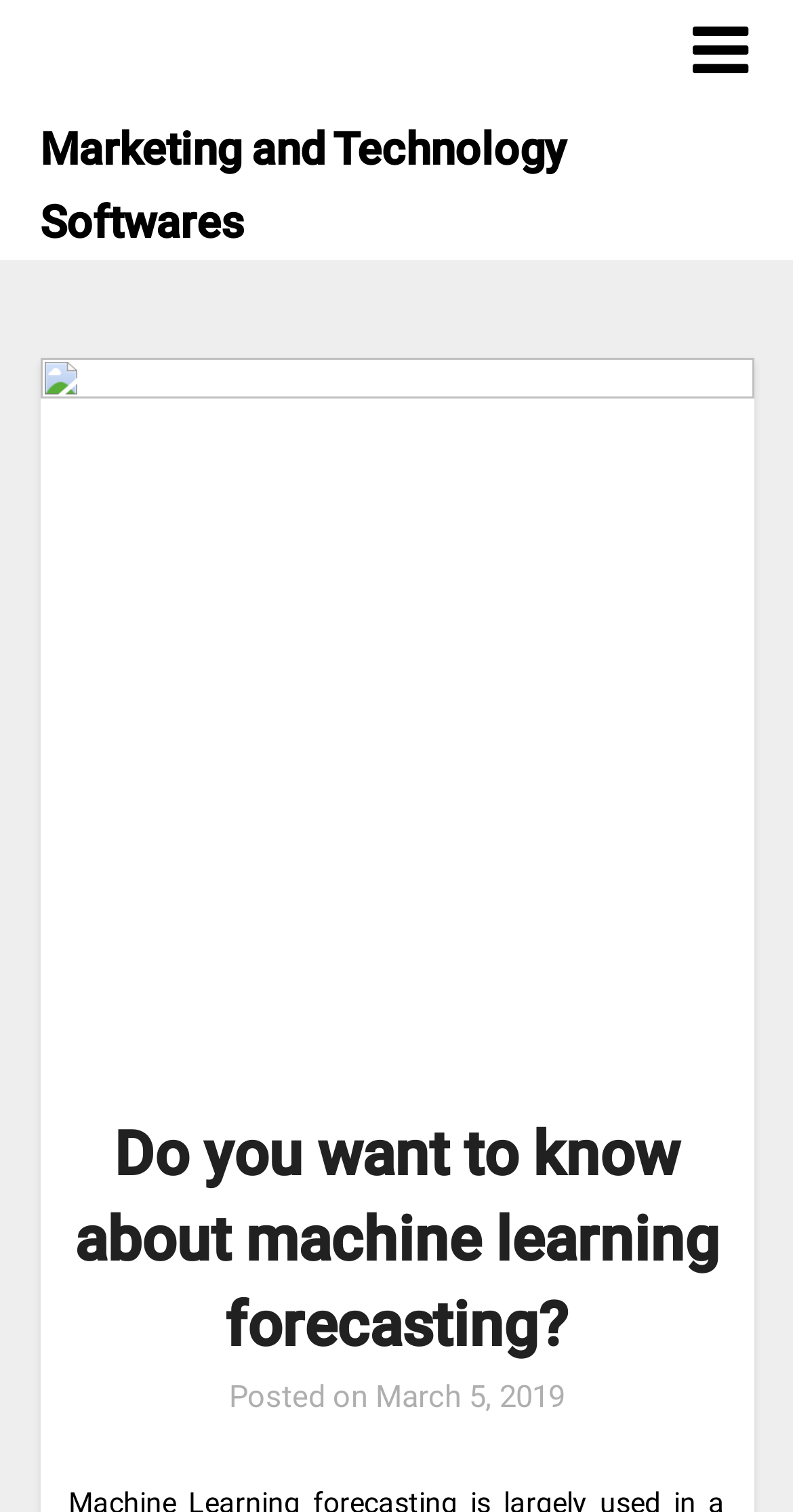Please answer the following question using a single word or phrase: 
Is the article a recent one?

No